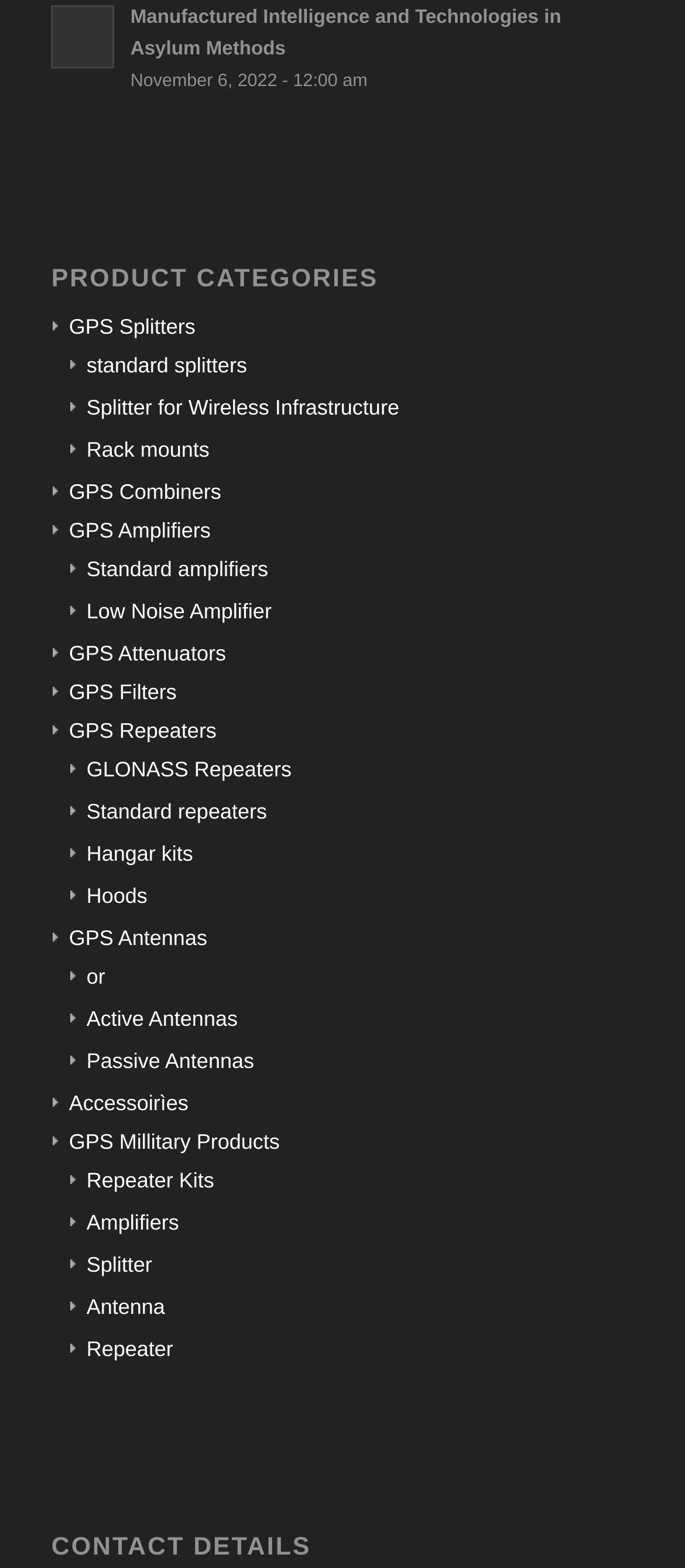Answer with a single word or phrase: 
How many types of GPS Repeaters are there?

3